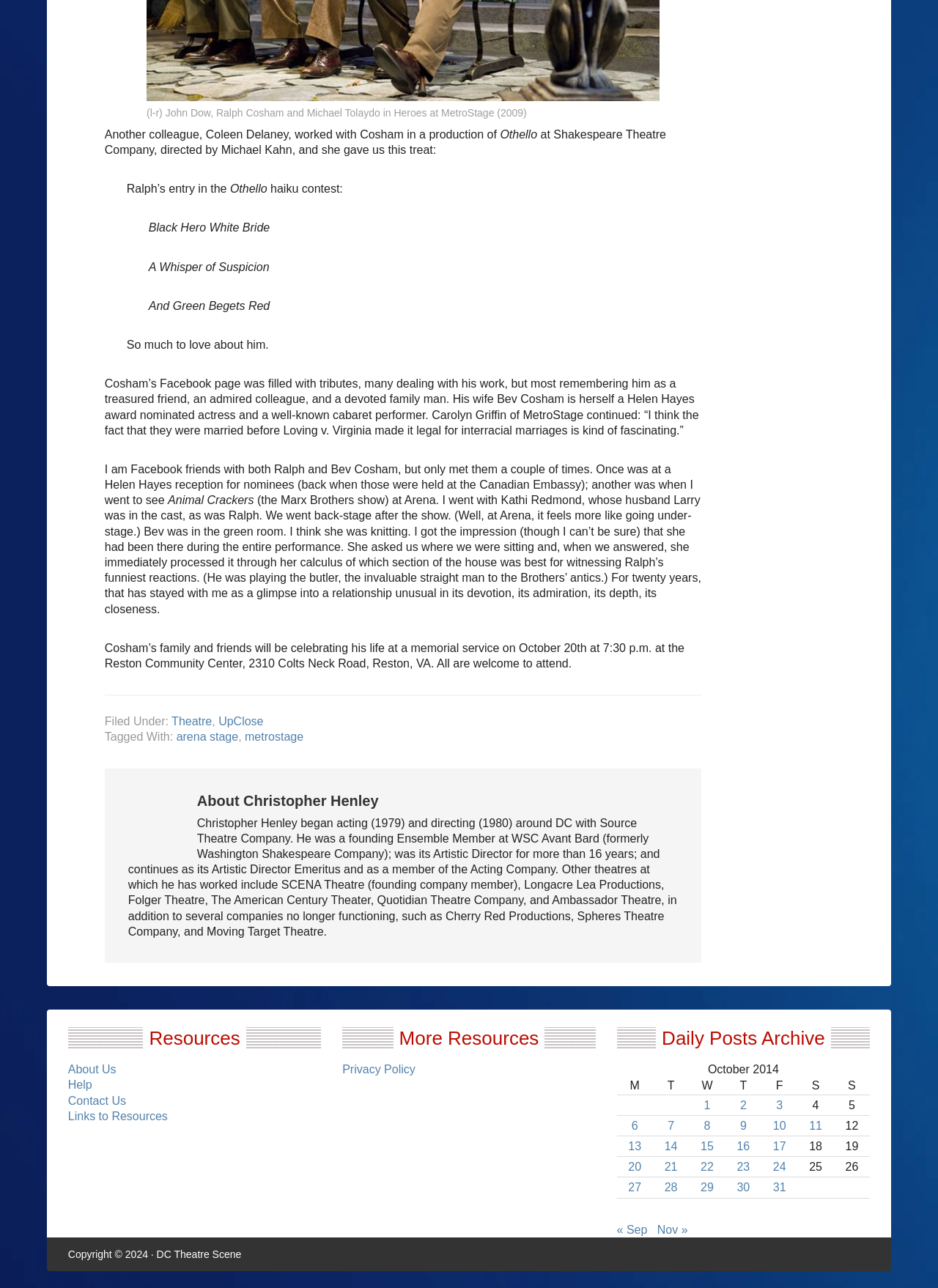Please specify the bounding box coordinates of the element that should be clicked to execute the given instruction: 'read about Christopher Henley'. Ensure the coordinates are four float numbers between 0 and 1, expressed as [left, top, right, bottom].

[0.137, 0.634, 0.722, 0.728]